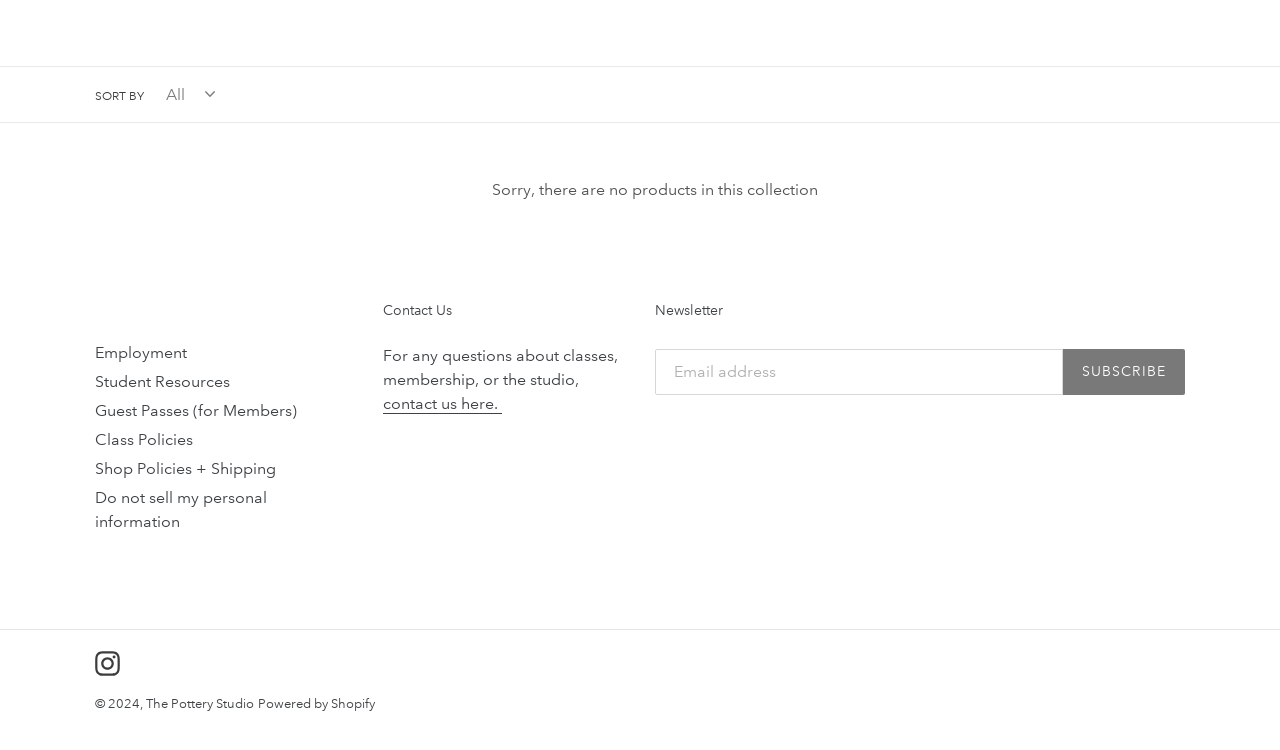Respond with a single word or short phrase to the following question: 
What is the message displayed when there are no products?

Sorry, there are no products in this collection